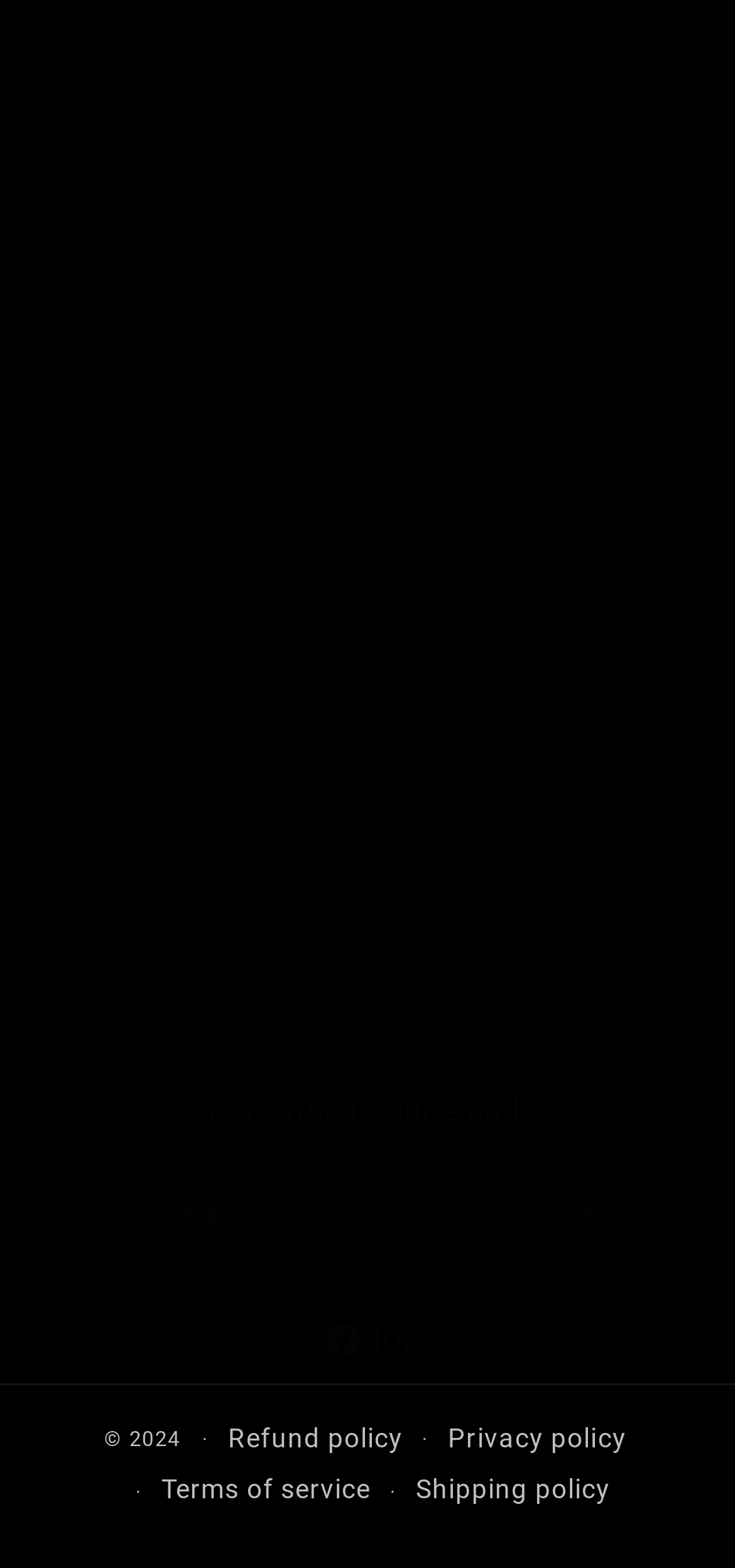Locate the bounding box coordinates for the element described below: "Shipping policy". The coordinates must be four float values between 0 and 1, formatted as [left, top, right, bottom].

[0.56, 0.934, 0.836, 0.968]